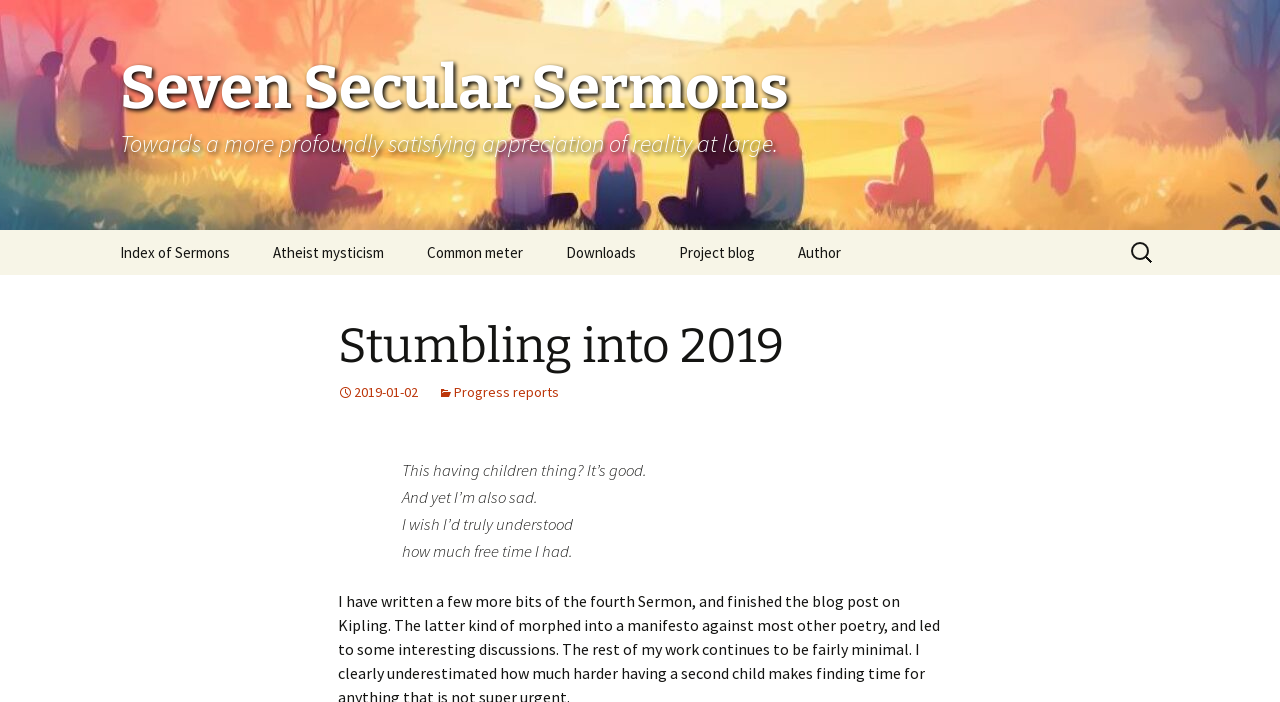Determine the bounding box coordinates of the clickable element to complete this instruction: "Go to Index of Sermons". Provide the coordinates in the format of four float numbers between 0 and 1, [left, top, right, bottom].

[0.078, 0.328, 0.195, 0.392]